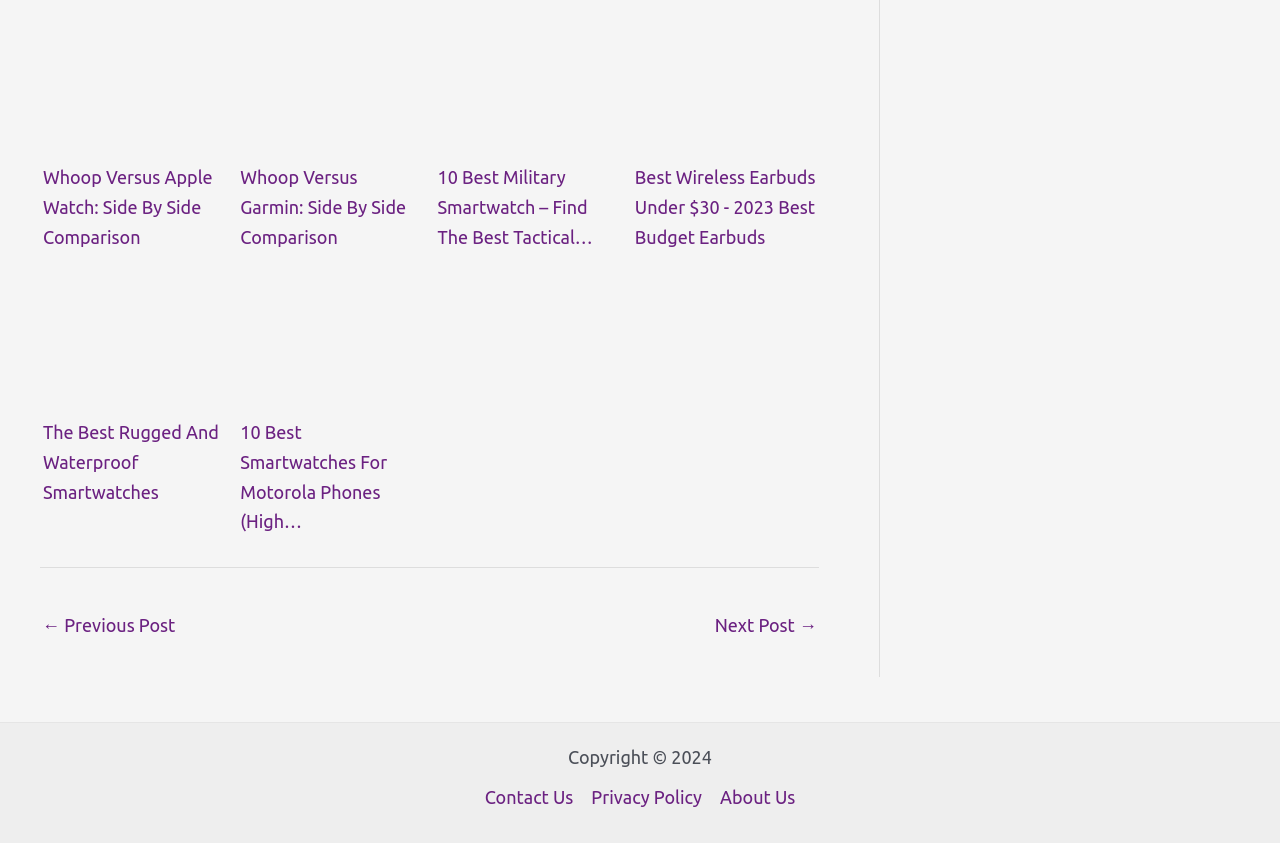What is the position of the 'Next Post →' link?
Use the screenshot to answer the question with a single word or phrase.

bottom right